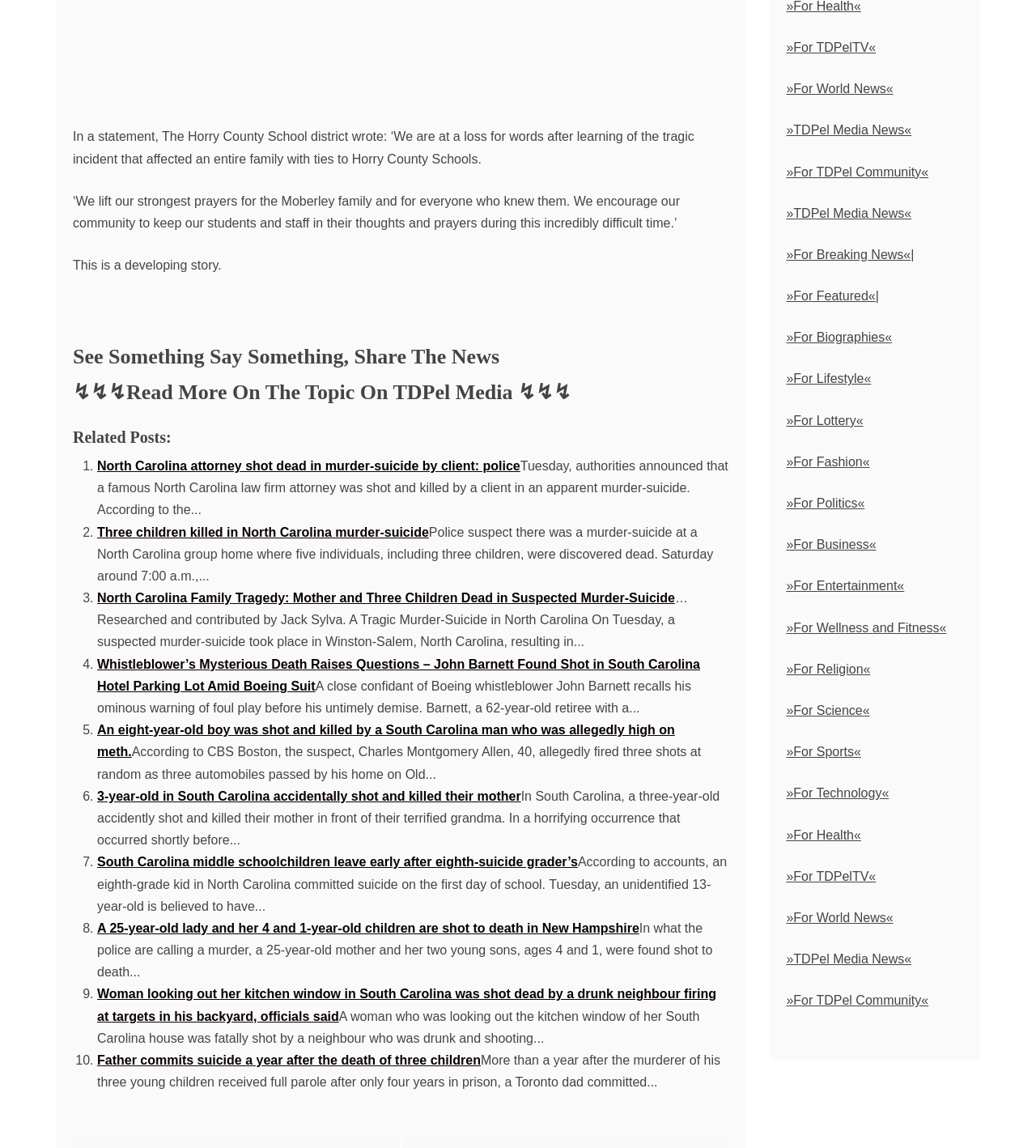What is the topic of the news article?
Answer the question in as much detail as possible.

The topic of the news article is a tragic incident that affected an entire family with ties to Horry County Schools, as stated in the first paragraph of the article.